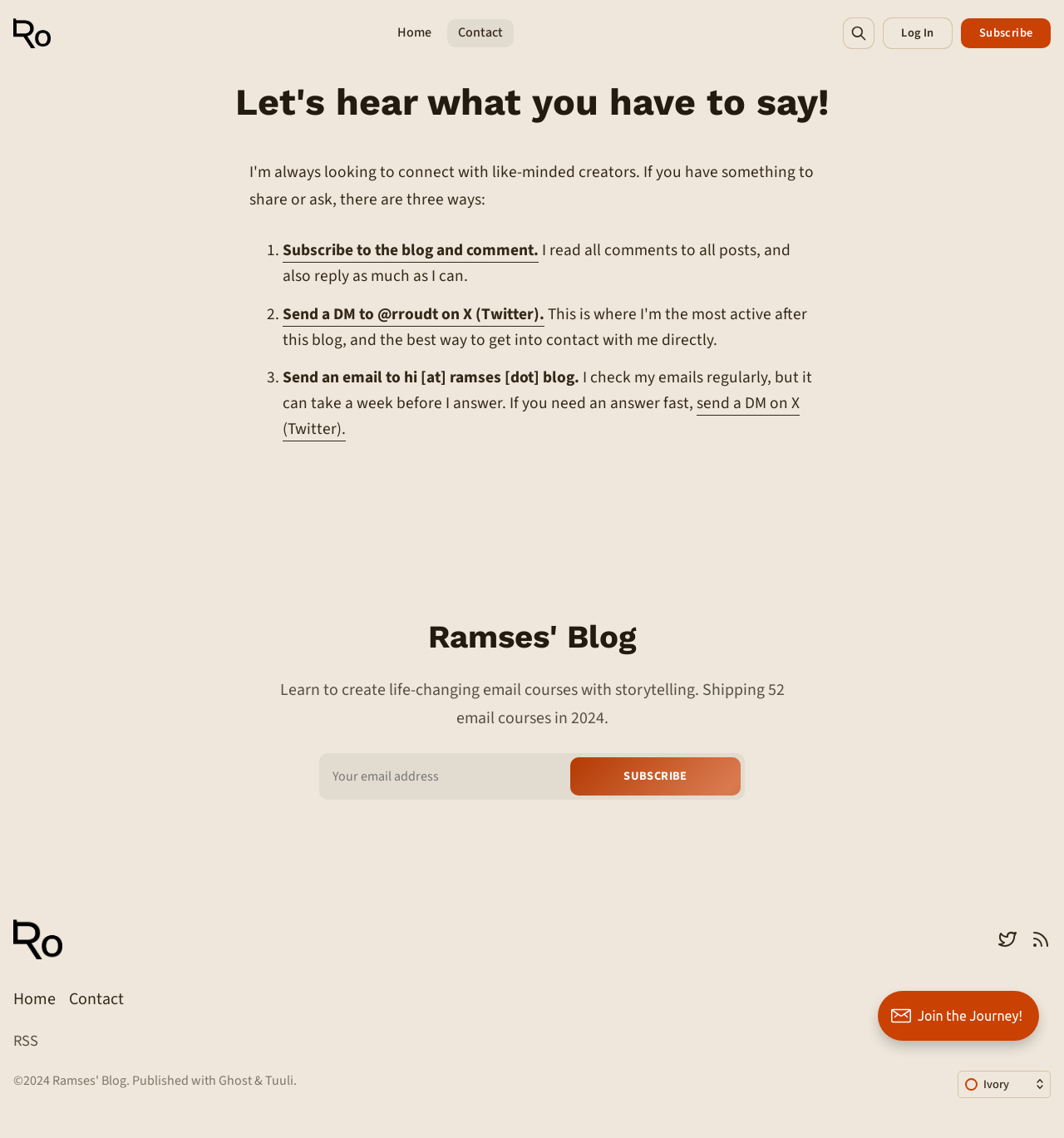Using the given description, provide the bounding box coordinates formatted as (top-left x, top-left y, bottom-right x, bottom-right y), with all values being floating point numbers between 0 and 1. Description: parent_node: Home aria-label="Search" title="Search"

[0.793, 0.016, 0.821, 0.042]